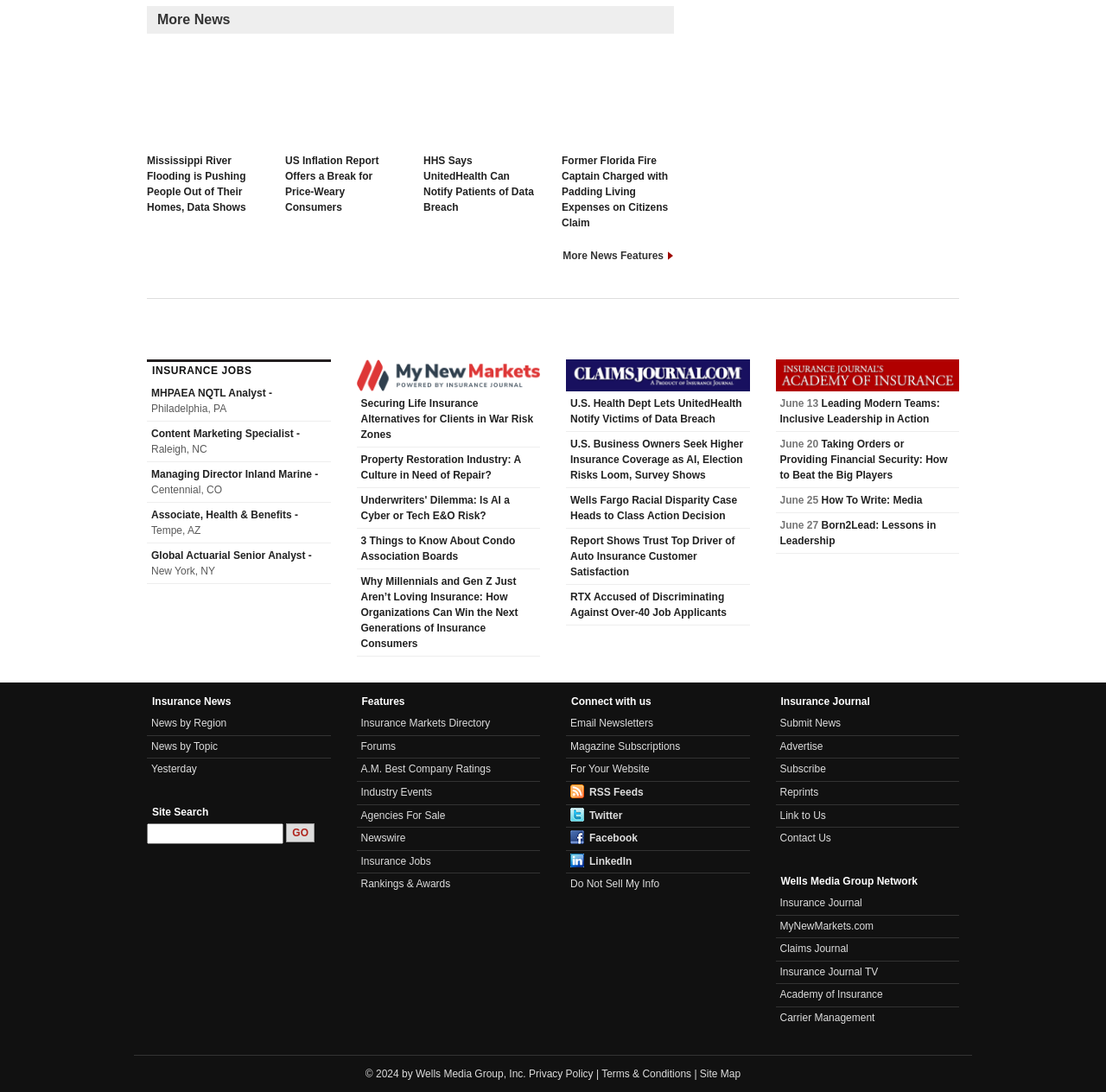Provide a single word or phrase answer to the question: 
What is the main topic of the webpage?

Insurance